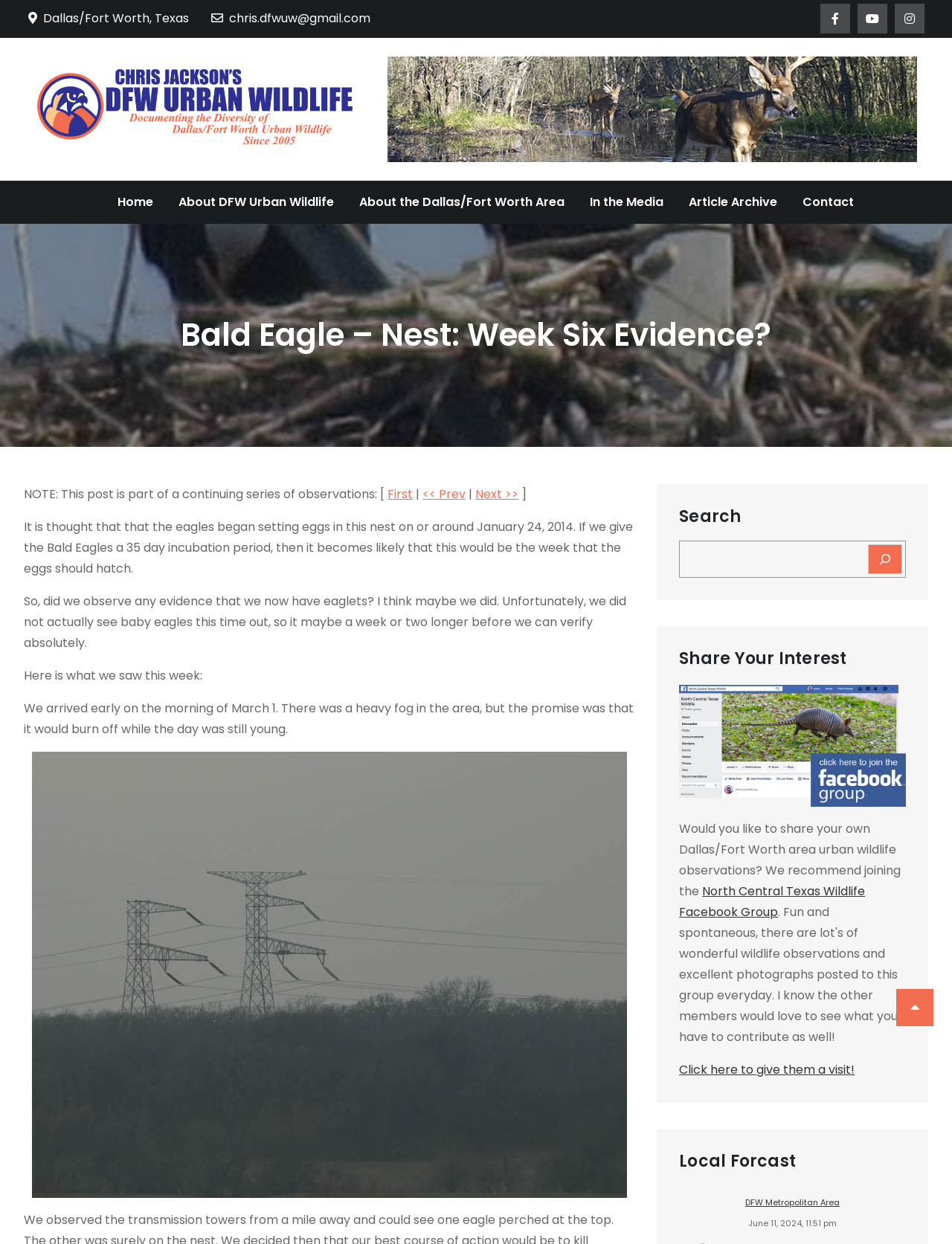Please identify the bounding box coordinates of the clickable region that I should interact with to perform the following instruction: "Click the 'First' link". The coordinates should be expressed as four float numbers between 0 and 1, i.e., [left, top, right, bottom].

[0.407, 0.391, 0.434, 0.404]